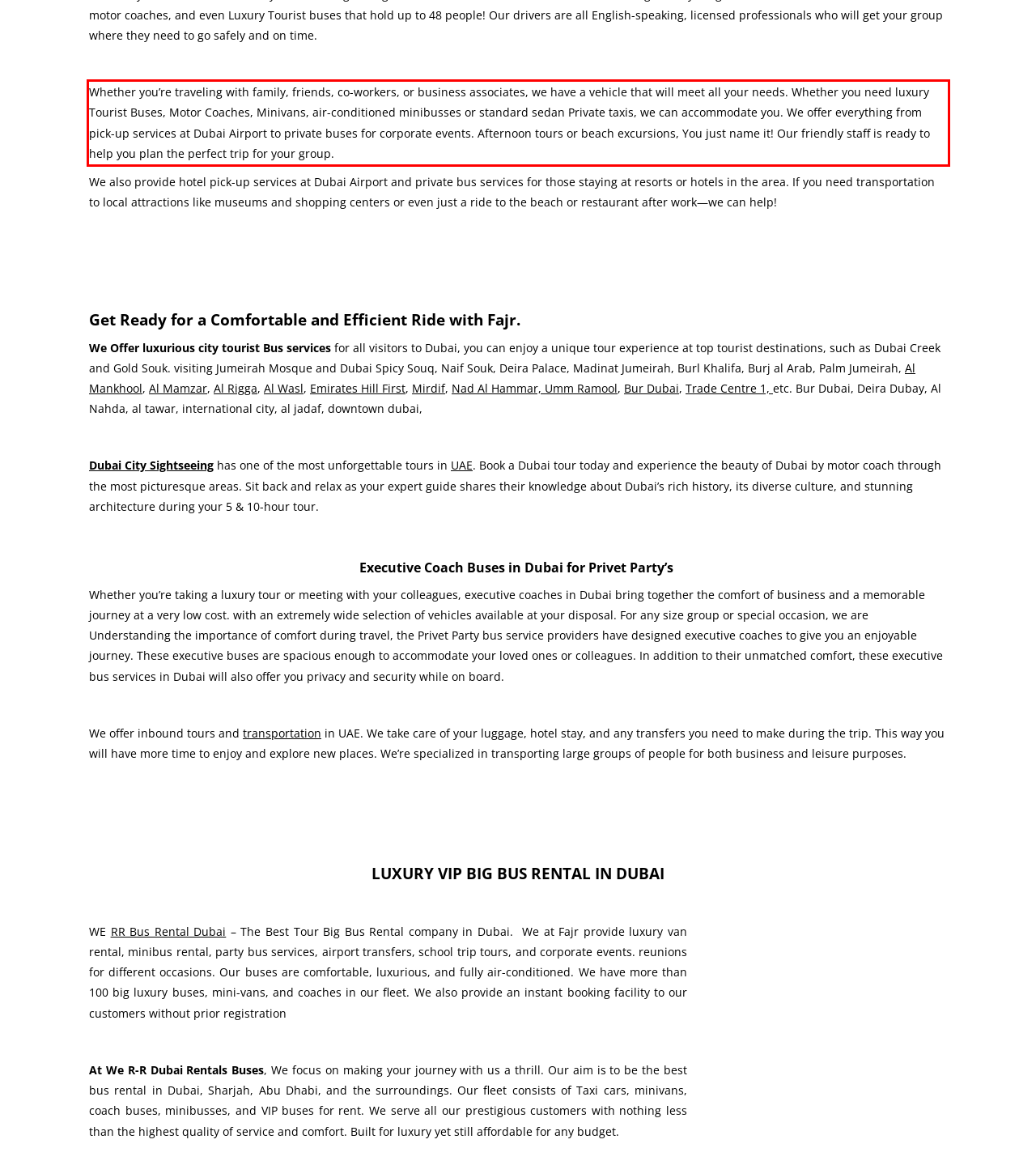Please extract the text content from the UI element enclosed by the red rectangle in the screenshot.

Whether you’re traveling with family, friends, co-workers, or business associates, we have a vehicle that will meet all your needs. Whether you need luxury Tourist Buses, Motor Coaches, Minivans, air-conditioned minibusses or standard sedan Private taxis, we can accommodate you. We offer everything from pick-up services at Dubai Airport to private buses for corporate events. Afternoon tours or beach excursions, You just name it! Our friendly staff is ready to help you plan the perfect trip for your group.